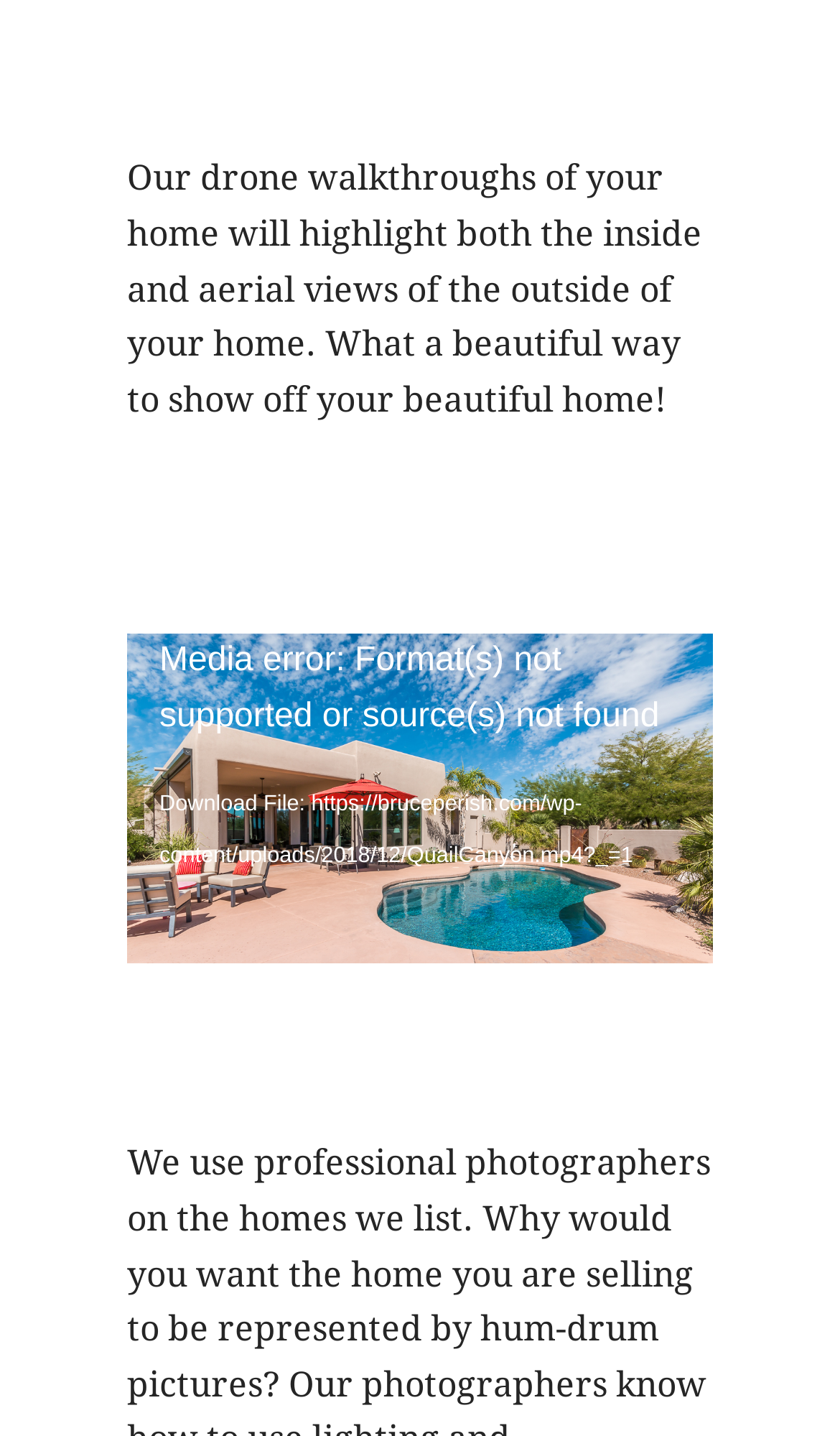What is the orientation of the time slider? Using the information from the screenshot, answer with a single word or phrase.

Horizontal